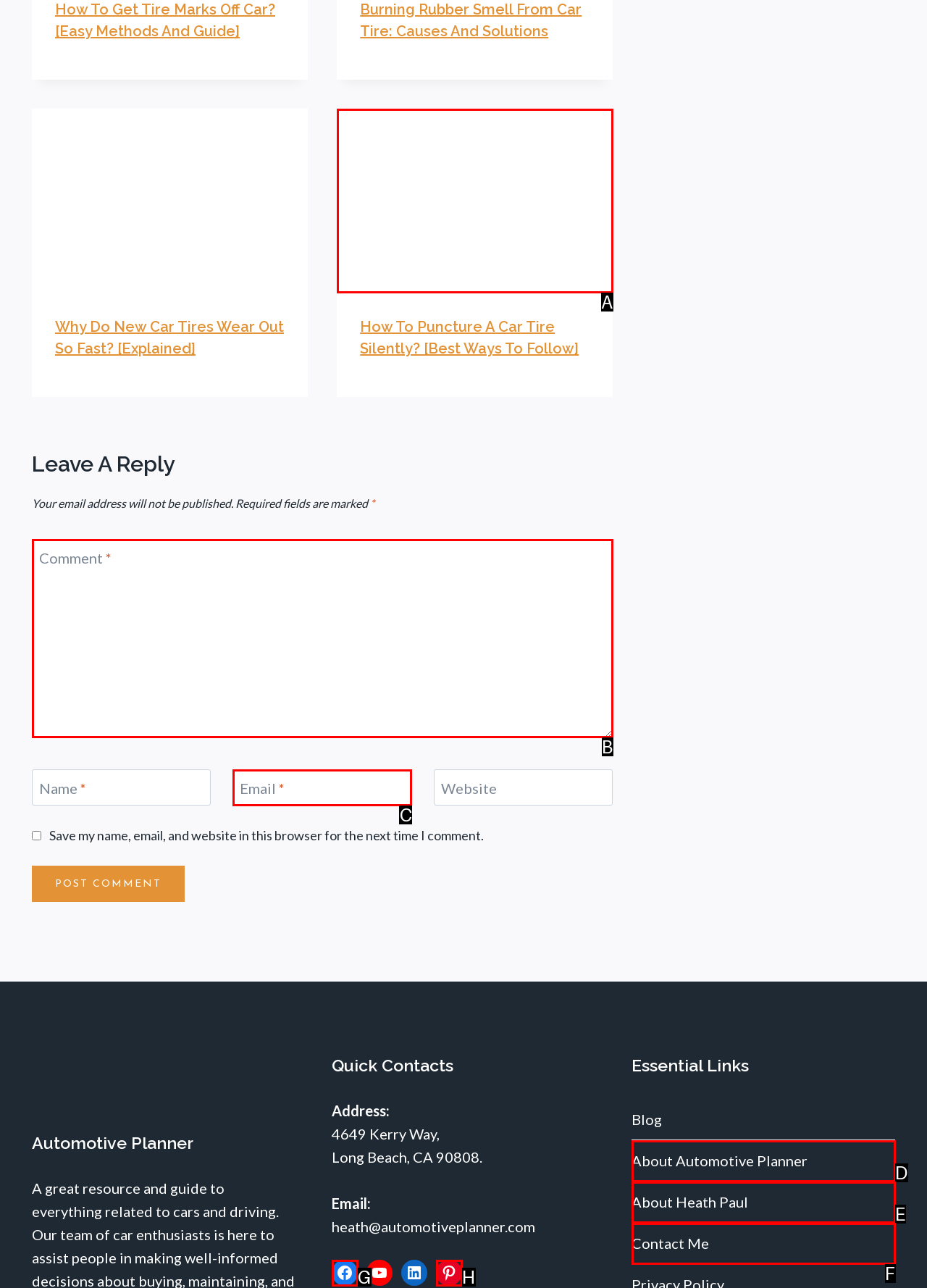Tell me which one HTML element best matches the description: Contact Me
Answer with the option's letter from the given choices directly.

F